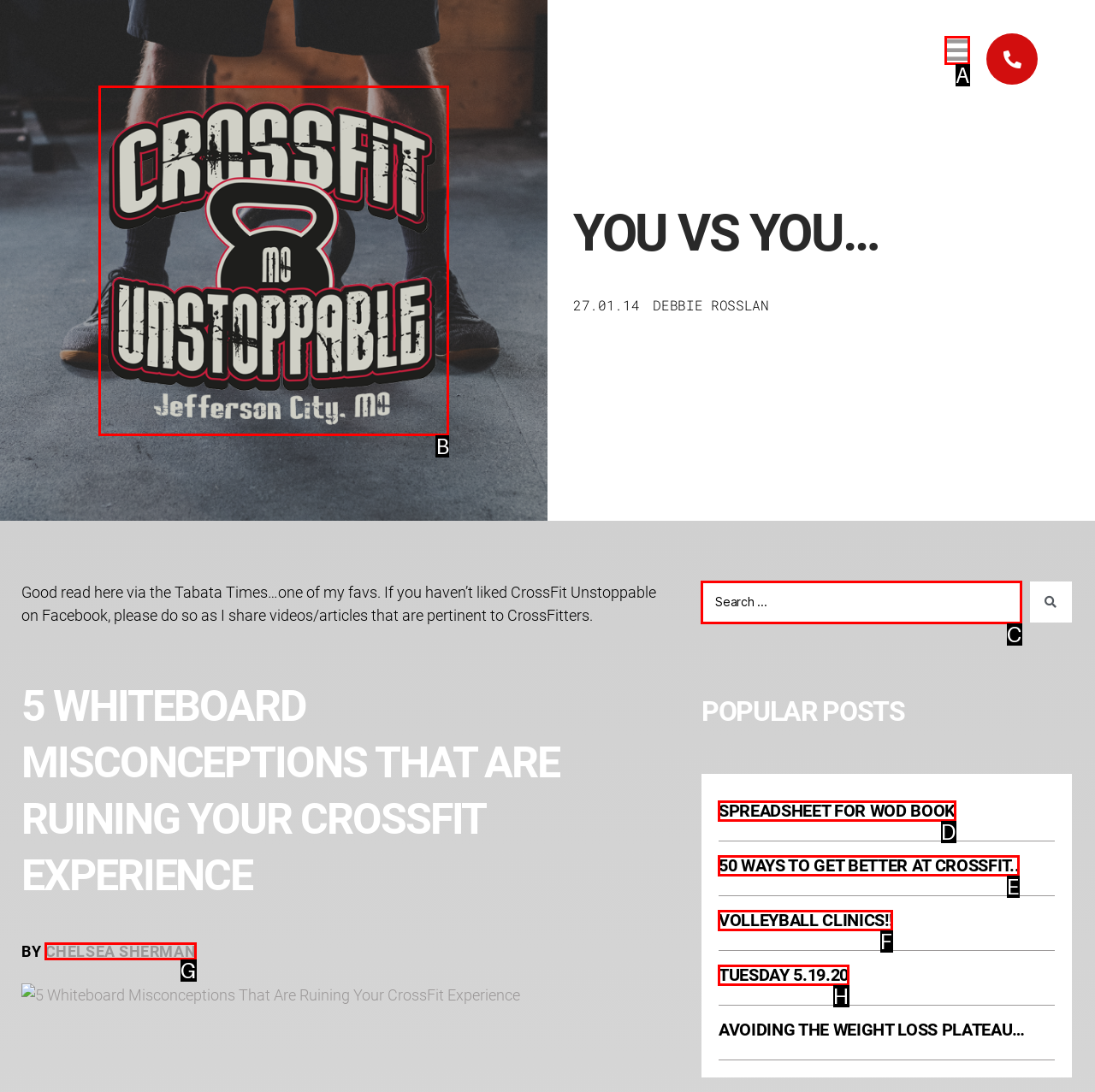Identify the letter of the UI element I need to click to carry out the following instruction: Read the article by Chelsea Sherman

G